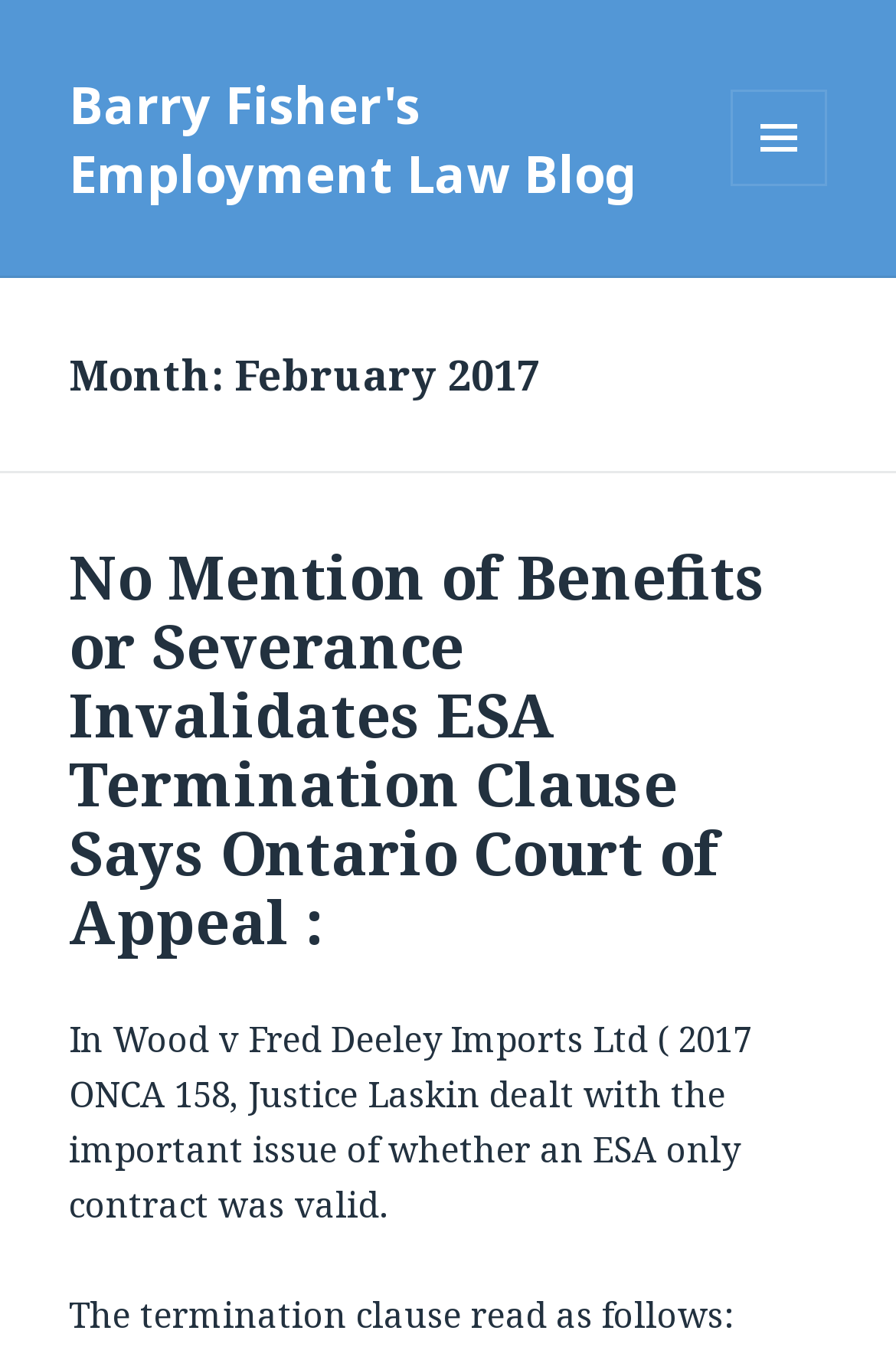Determine the bounding box for the described UI element: "Barry Fisher's Employment Law Blog".

[0.077, 0.051, 0.71, 0.152]